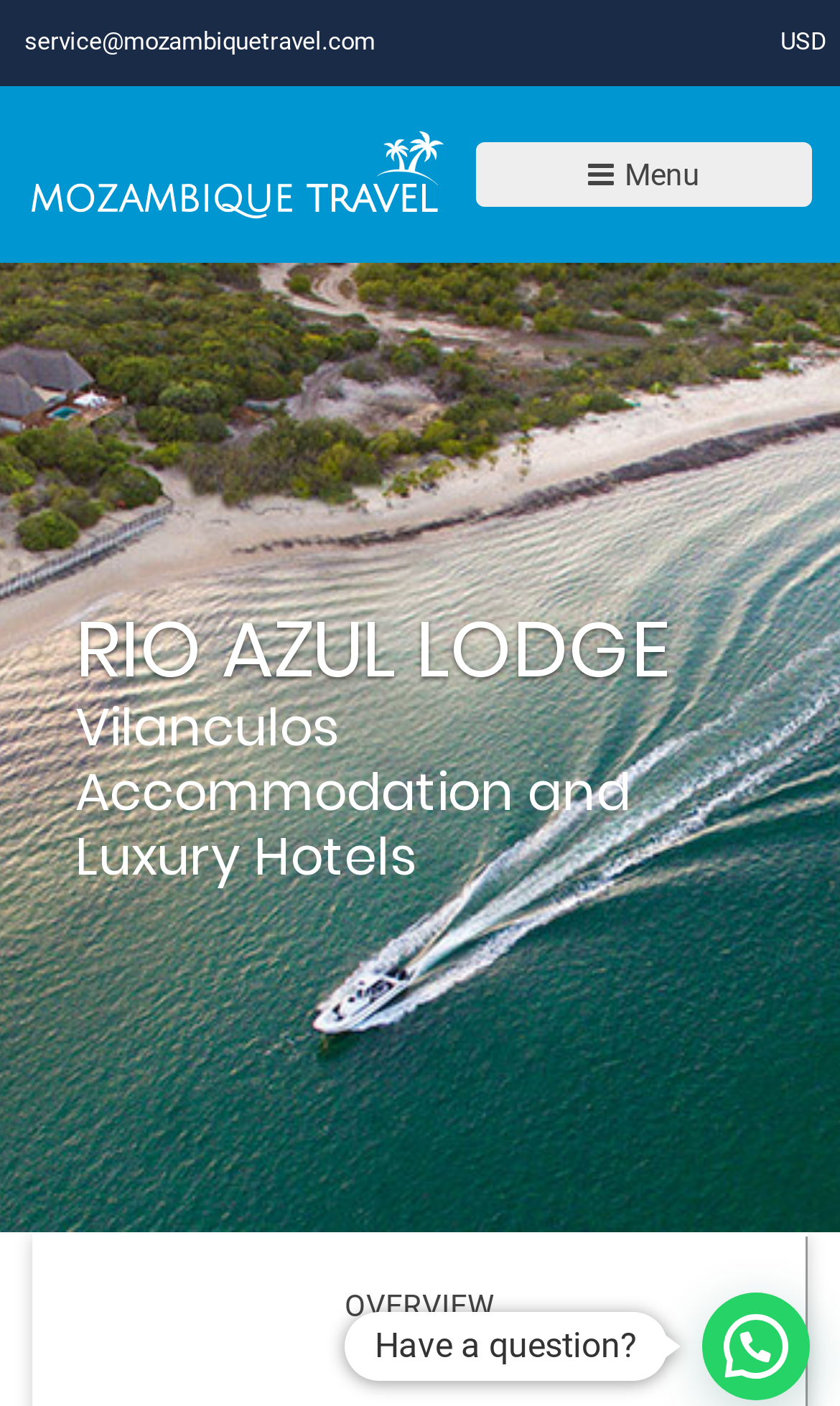Is there a section for frequently asked questions on this page?
Could you answer the question with a detailed and thorough explanation?

I did not find any section or link that suggests a FAQ page or section on this webpage. However, I did find a text 'Have a question?' at the bottom of the page, which might be a call-to-action to contact the website administrators.